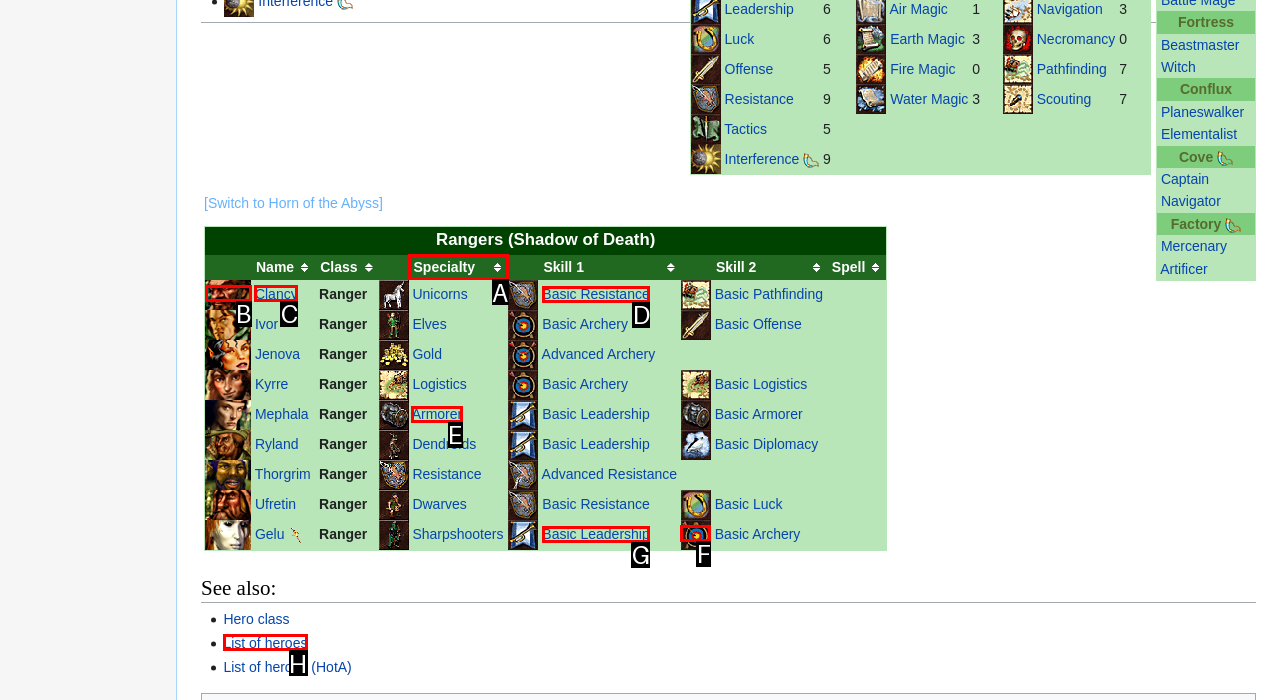Choose the HTML element that aligns with the description: Clancy. Indicate your choice by stating the letter.

C